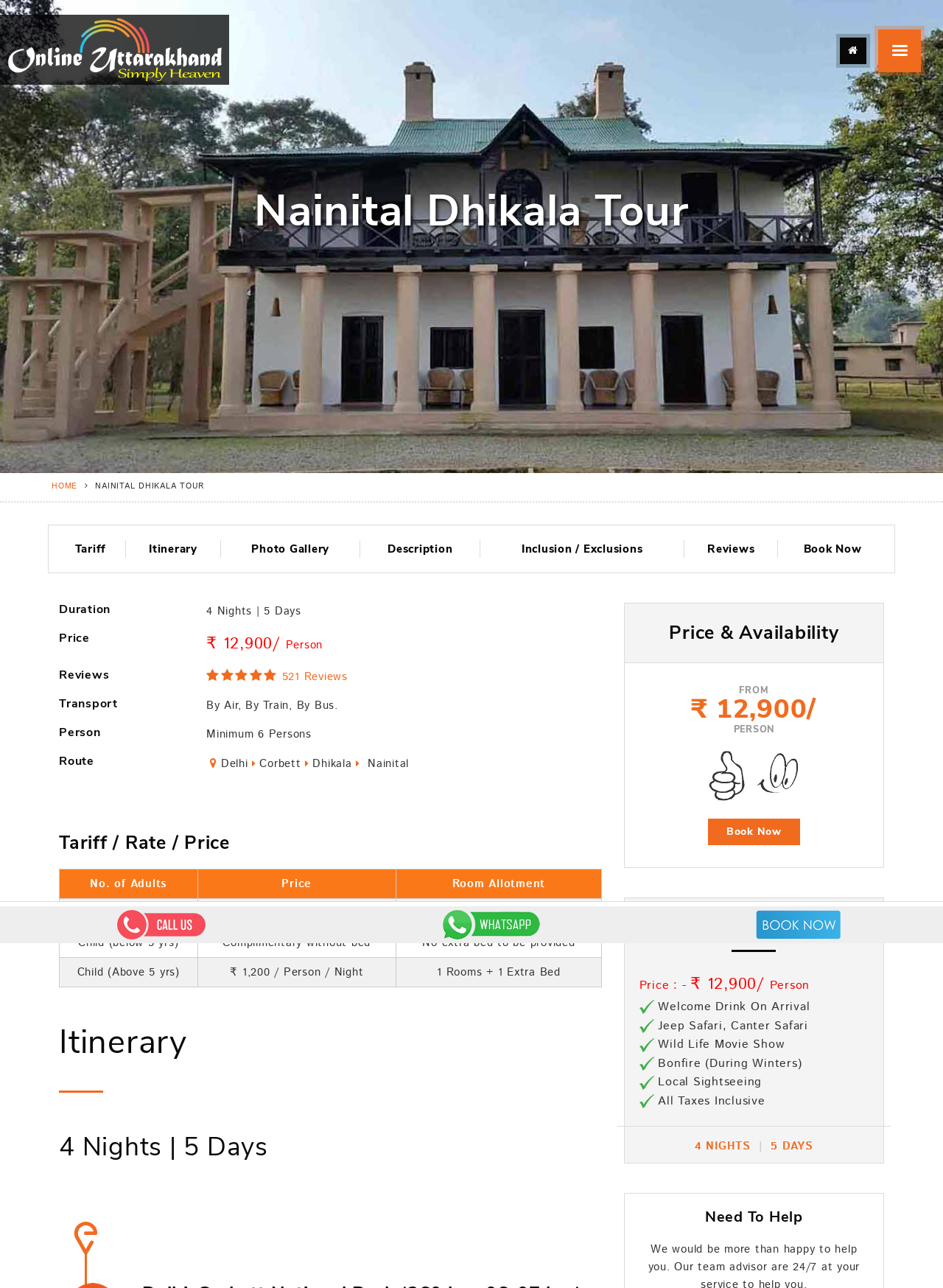Please answer the following question using a single word or phrase: 
What is the minimum number of persons required for the tour?

6 Persons